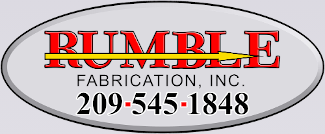Provide a comprehensive description of the image.

The image features the logo of Rumble Fabrication, Inc., prominently displayed within an oval shape. The word "RUMBLE" is bold and red, emphasizing the company's name, while the word "FABRICATION, INC." is printed in a smaller size below in black. A yellow line runs horizontally through the center of "RUMBLE," adding a striking visual element. Below the company name, the phone number "209-545-1848" is also displayed in a clear and bold style, facilitating easy contact. The logo is set against a light gray background, which helps it stand out, reflecting the professionalism and craftsmanship associated with the company’s services in custom fabrication and metalworking, particularly for the agricultural community.